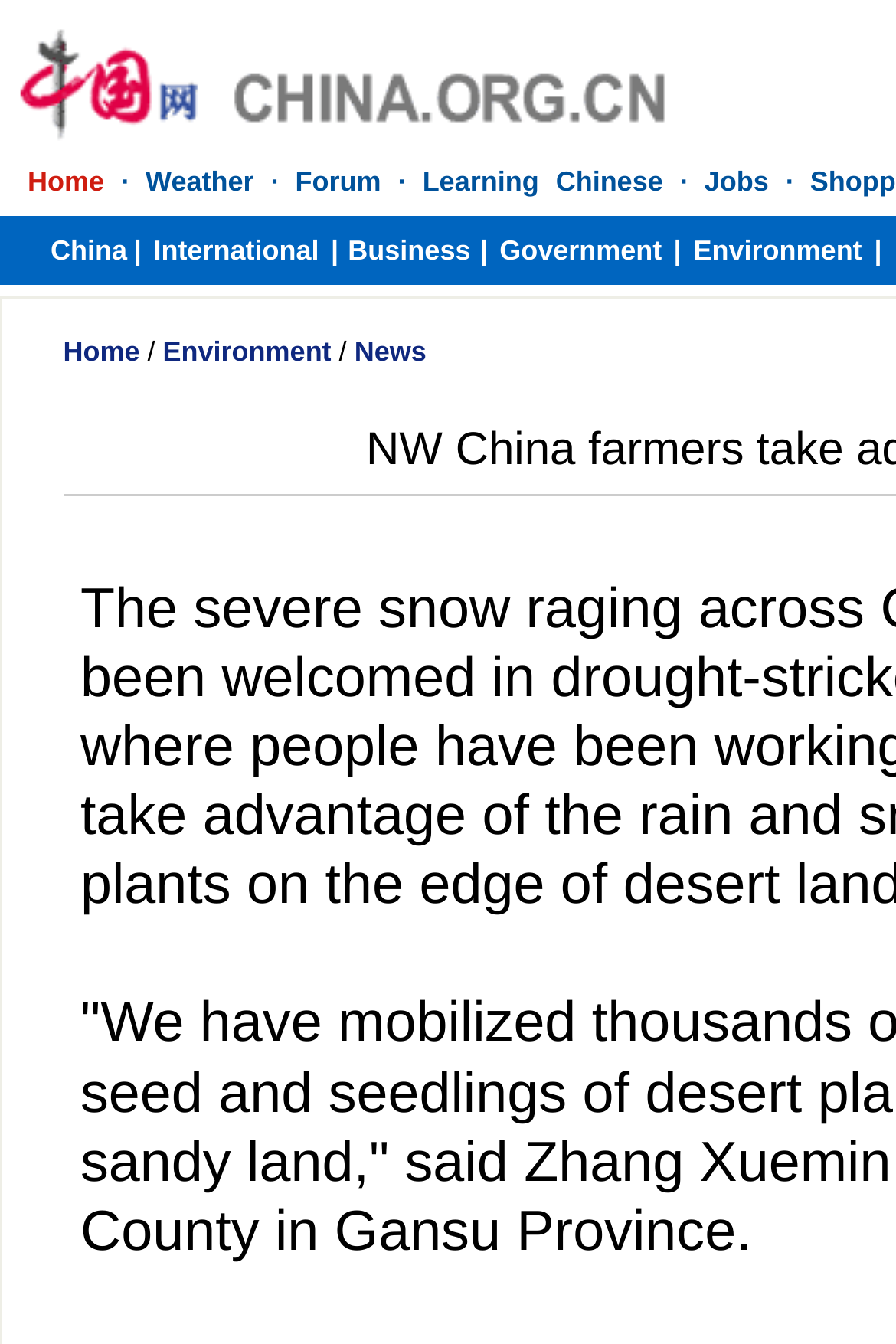Provide the bounding box coordinates for the area that should be clicked to complete the instruction: "Go to 'Learning Chinese' section".

[0.471, 0.122, 0.74, 0.146]